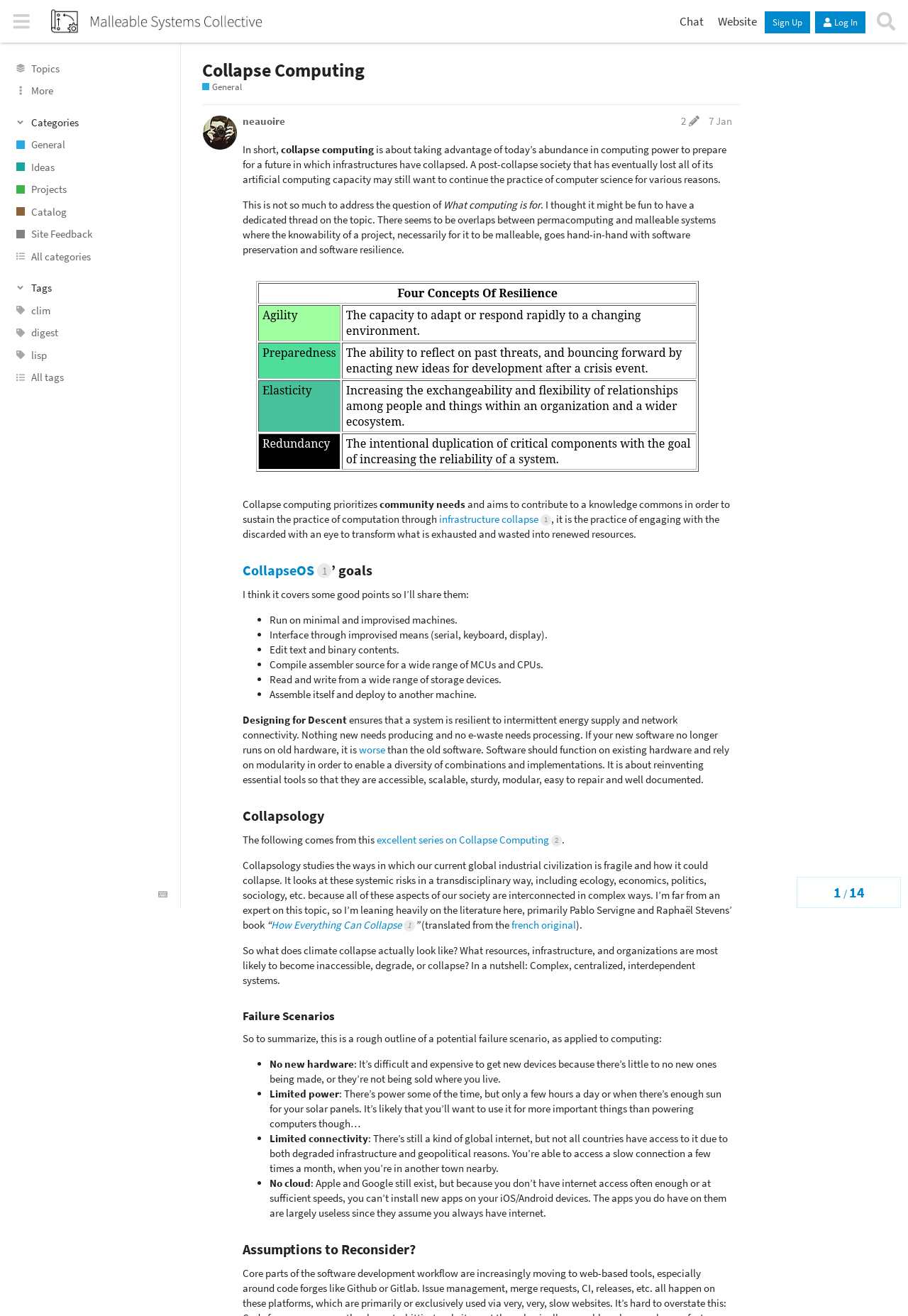How many links are in the navigation section?
Refer to the image and provide a one-word or short phrase answer.

3